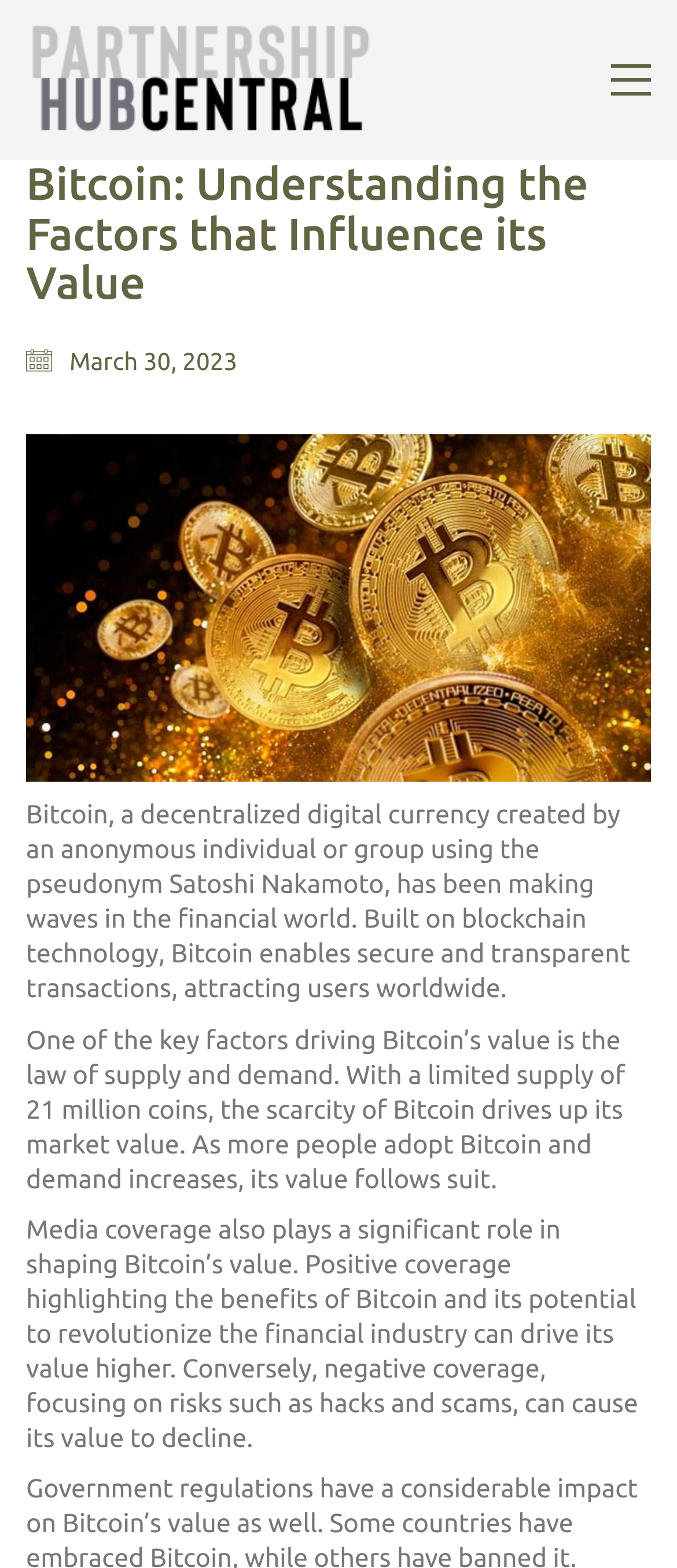What is the date of the article?
Using the visual information, respond with a single word or phrase.

March 30, 2023